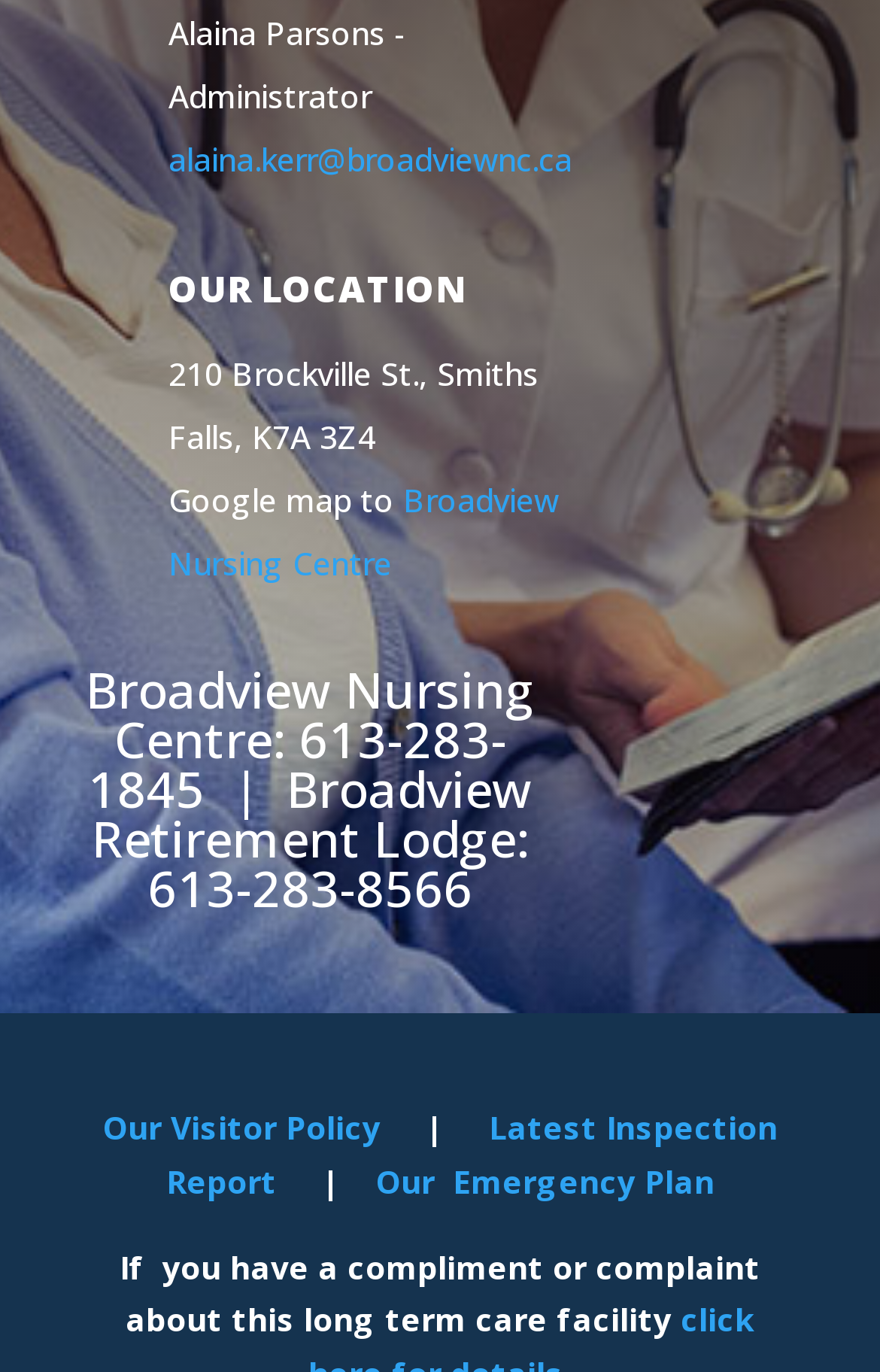Give a succinct answer to this question in a single word or phrase: 
What is the address of Broadview Nursing Centre?

210 Brockville St., Smiths Falls, K7A 3Z4